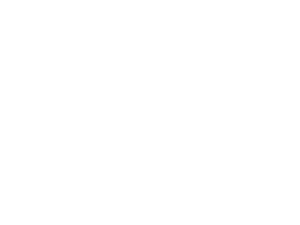Offer an in-depth description of the image.

This image appears to showcase the logo or emblem of "Tea House Times," a publication likely focused on tea culture, events, and related topics. Positioned prominently, the logo serves as a visual representation of the brand's identity within the tea community. It highlights a commitment to providing insights and information regarding various tea-related themes, catering to enthusiasts and professionals alike. The context suggests its association with tea house events, publications, and possibly featured articles or promotions pertinent to tea lovers.